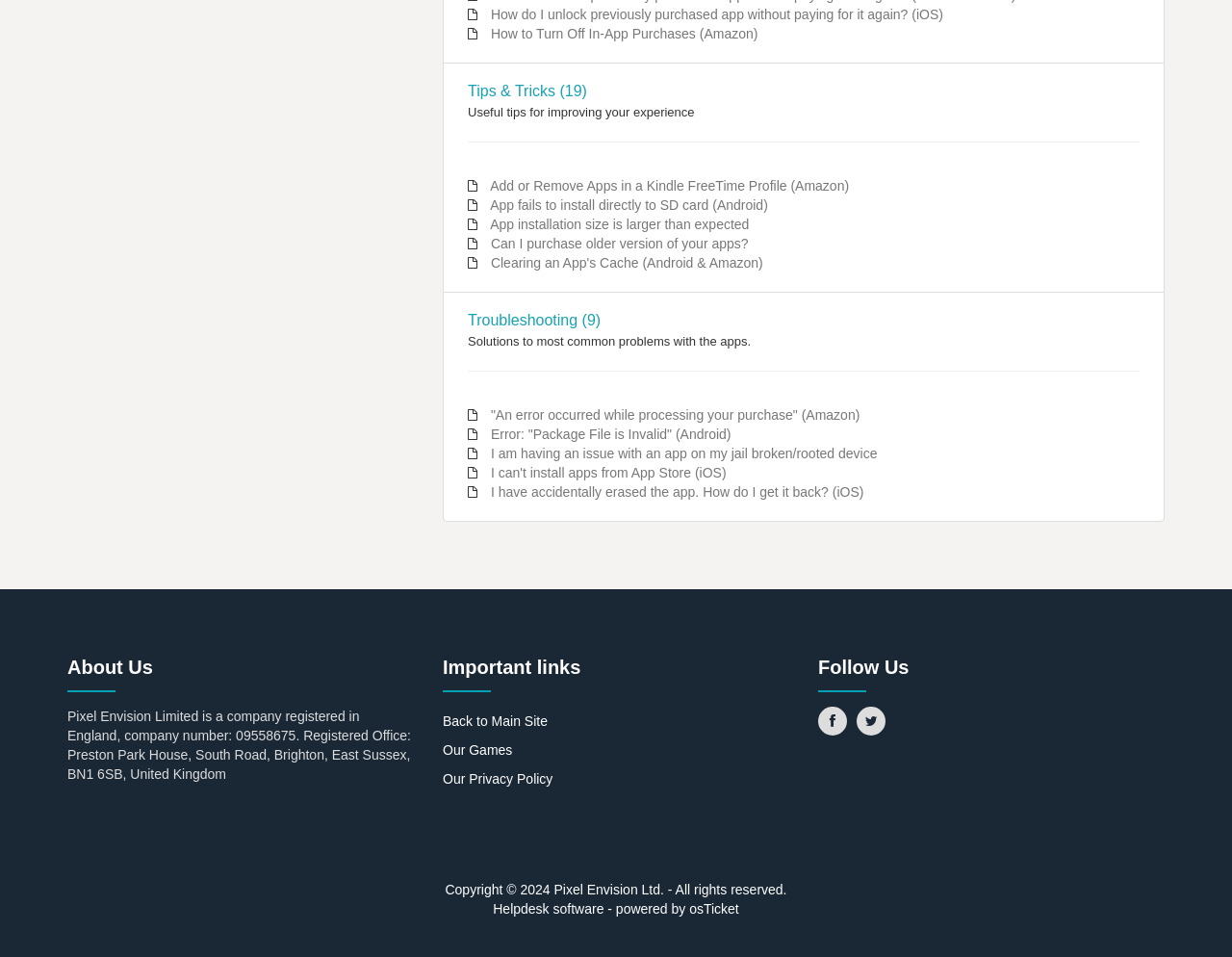Provide the bounding box coordinates of the HTML element described by the text: "Our Games". The coordinates should be in the format [left, top, right, bottom] with values between 0 and 1.

[0.359, 0.776, 0.416, 0.792]